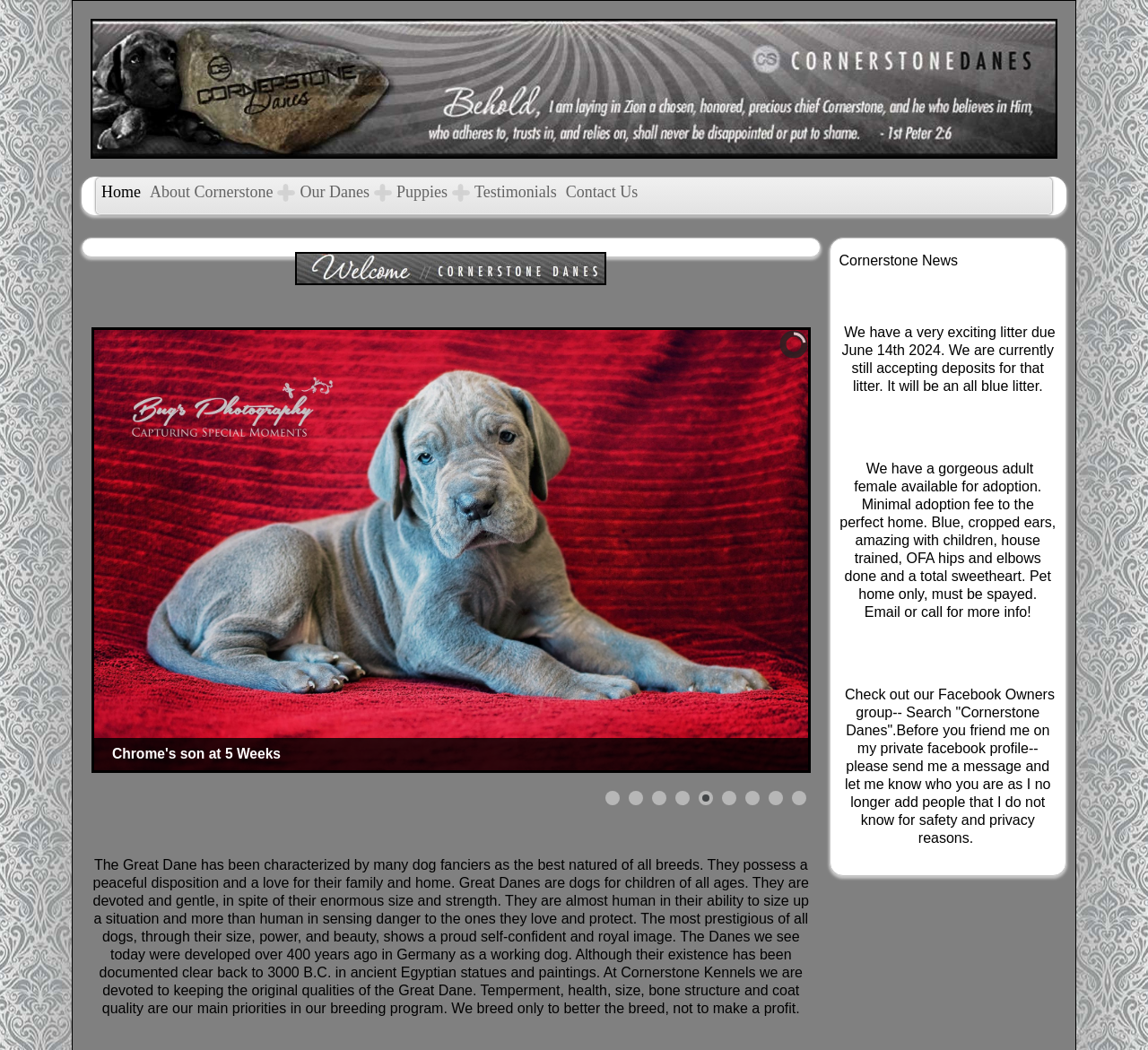What is the expected date of the upcoming litter?
Answer the question with detailed information derived from the image.

According to the StaticText element with the text 'We have a very exciting litter due June 14th 2024...', the expected date of the upcoming litter is June 14th, 2024.